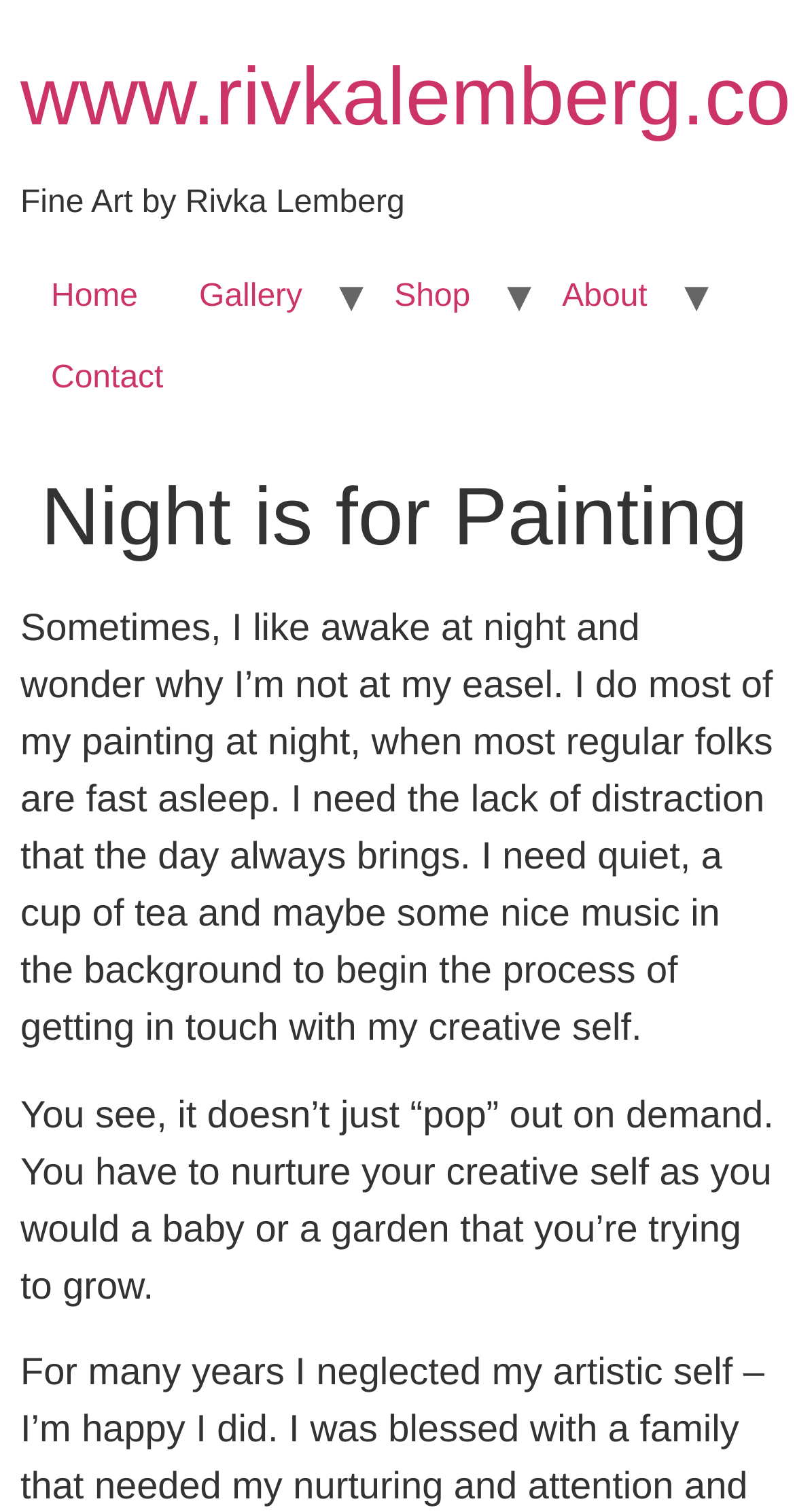Describe the entire webpage, focusing on both content and design.

The webpage is a personal website for an artist, Rivka Lemberg, showcasing her fine art. At the top, there is a navigation menu with five links: "Home", "Gallery", "Shop", "About", and "Contact", aligned horizontally and evenly spaced. Below the navigation menu, there is a large header that spans the width of the page, displaying the title "Night is for Painting".

Below the header, there is a paragraph of text that describes the artist's creative process, explaining that she does most of her painting at night when there are fewer distractions. The text is divided into two sections, with the first part describing her need for quiet and solitude to access her creative self, and the second part elaborating on the nurturing process required to cultivate creativity.

The overall layout is simple and easy to navigate, with a clear focus on the artist's work and creative process. The text is well-organized and easy to read, with a clear hierarchy of headings and paragraphs.